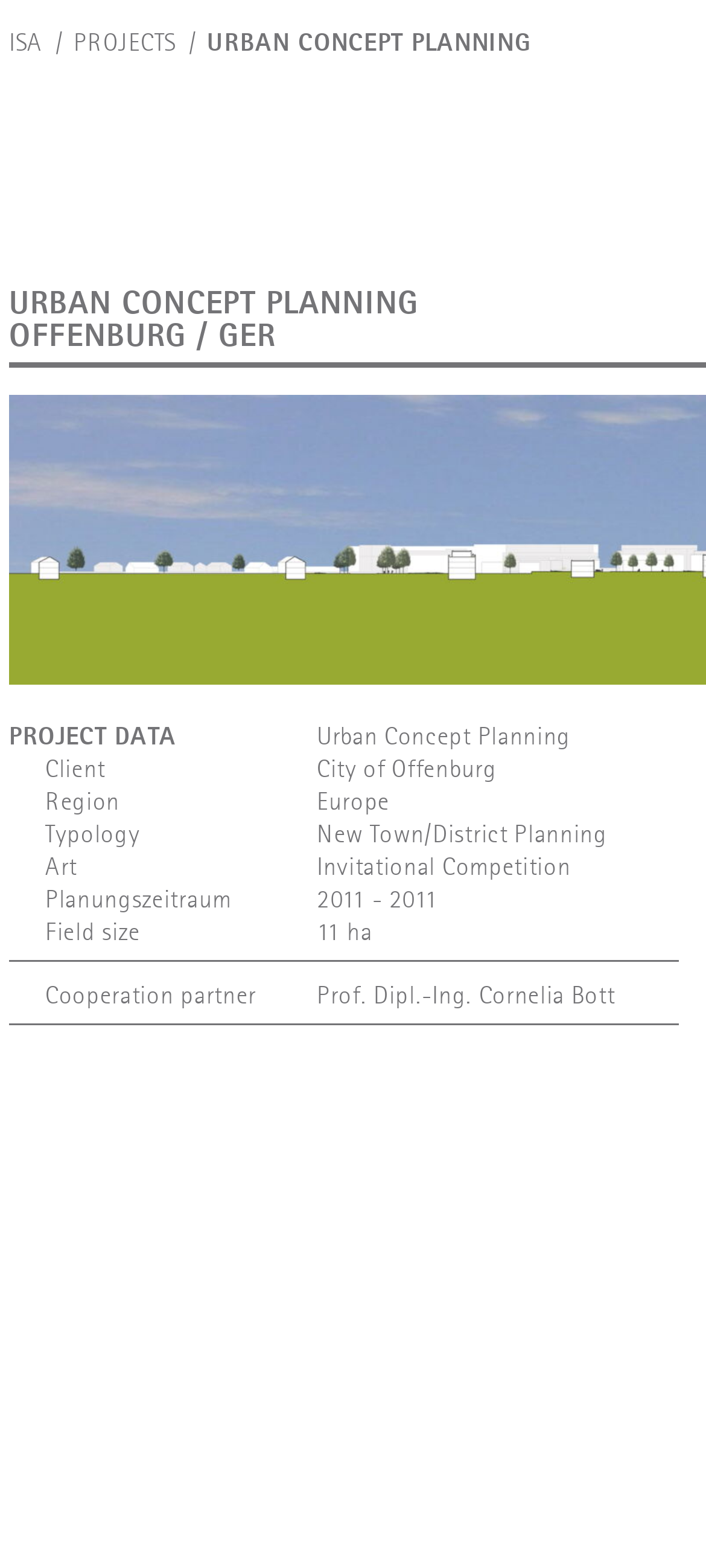Please provide a one-word or short phrase answer to the question:
Who is the cooperation partner for the project?

Prof. Dipl.-Ing. Cornelia Bott